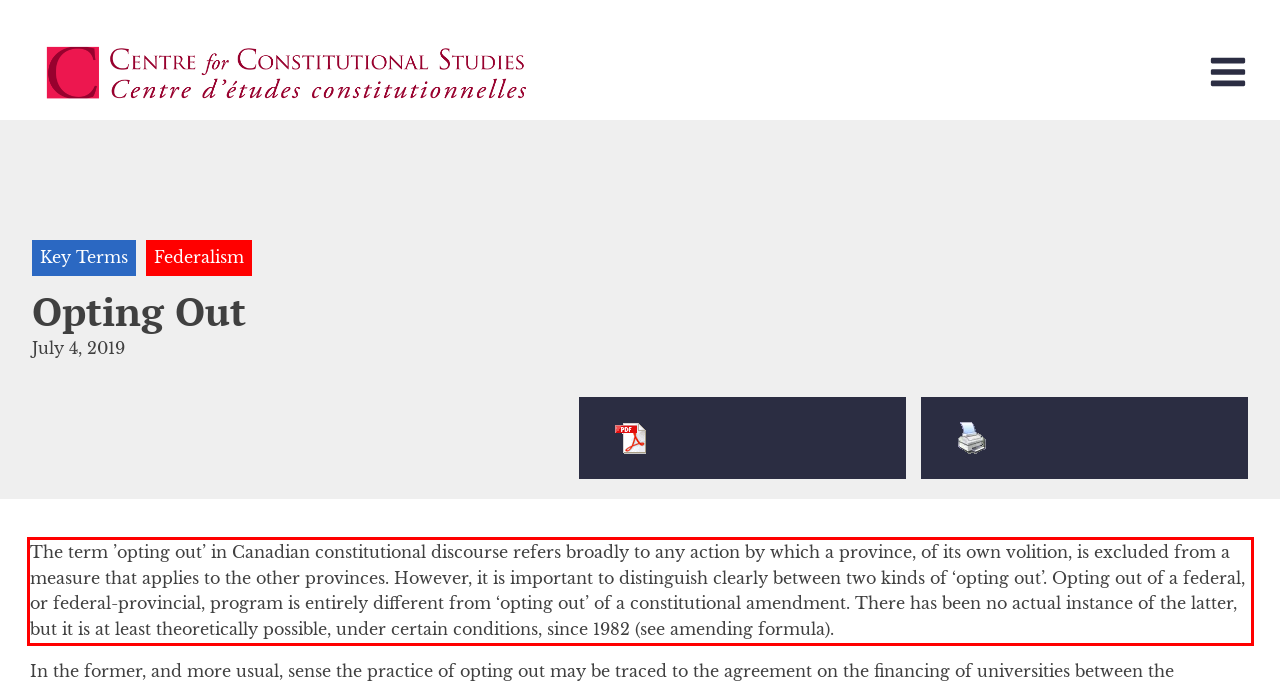You are provided with a screenshot of a webpage featuring a red rectangle bounding box. Extract the text content within this red bounding box using OCR.

The term ’opting out’ in Canadian constitutional discourse refers broadly to any action by which a province, of its own volition, is excluded from a measure that applies to the other provinces. However, it is important to distinguish clearly between two kinds of ‘opting out’. Opting out of a federal, or federal-provincial, program is entirely different from ‘opting out’ of a constitutional amendment. There has been no actual instance of the latter, but it is at least theoretically possible, under certain conditions, since 1982 (see amending formula).